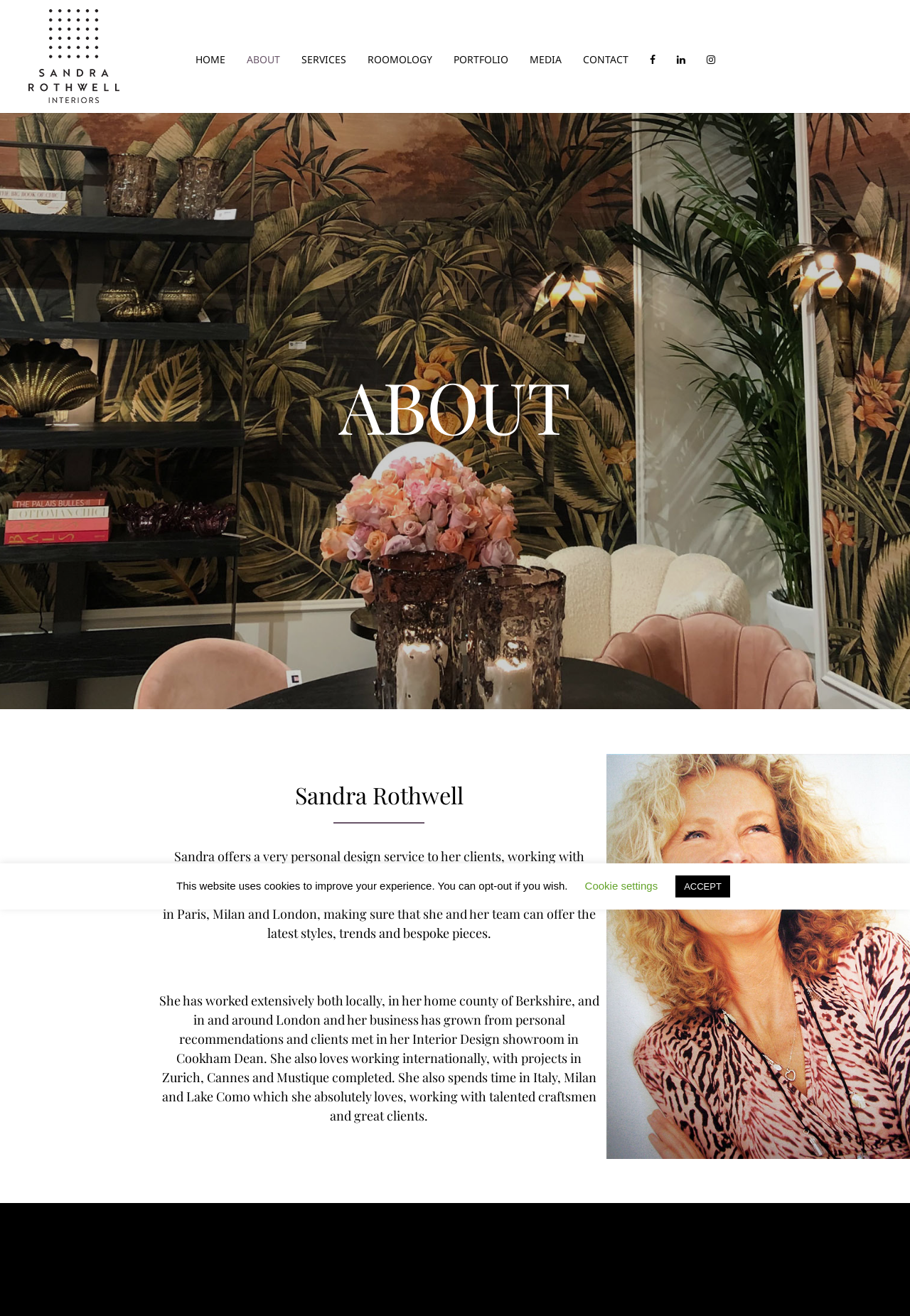Given the element description: "alt="Sandra Rothwell Interiors"", predict the bounding box coordinates of the UI element it refers to, using four float numbers between 0 and 1, i.e., [left, top, right, bottom].

[0.031, 0.007, 0.131, 0.078]